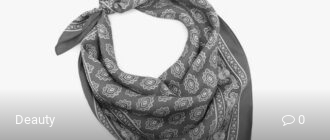Paint a vivid picture with your words by describing the image in detail.

This image features a beautifully styled silk scarf arranged in a classic bandana style. The scarf showcases an intricate gray pattern, adding a touch of elegance and sophistication. Its lightweight fabric and versatile design make it perfect for various styling options, whether worn around the neck, as a headband, or tied to a handbag. Accompanying the image is a link to a related article titled "How To Make A Mask From A Square Silk Scarf," which suggests creative ways to incorporate this accessory into different fashion statements. The publication, identified as "Deauty," highlights the resurgence of silk scarves in contemporary fashion, emphasizing their adaptability and timeless appeal.